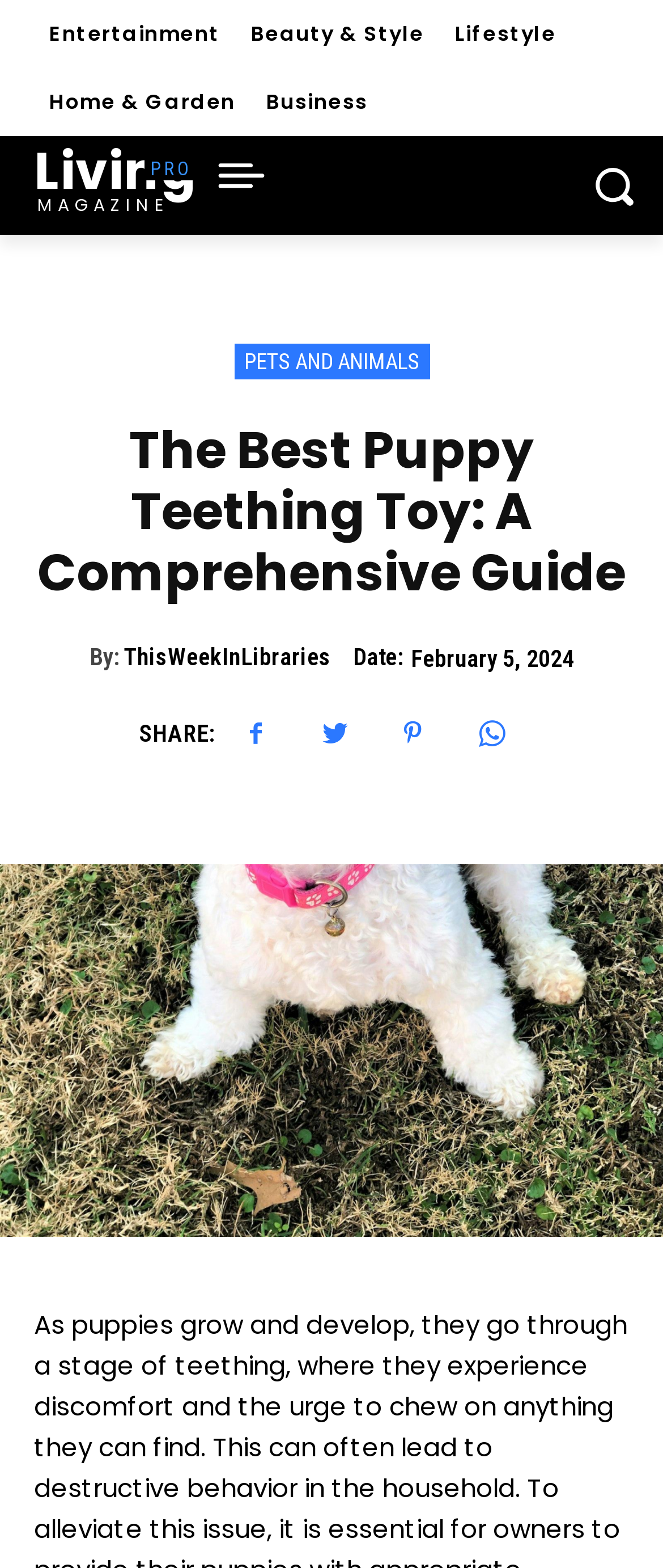Given the content of the image, can you provide a detailed answer to the question?
What is the category of the article?

I determined the category of the article by looking at the link 'PETS AND ANIMALS' located at the top of the webpage, which indicates the category of the current article.